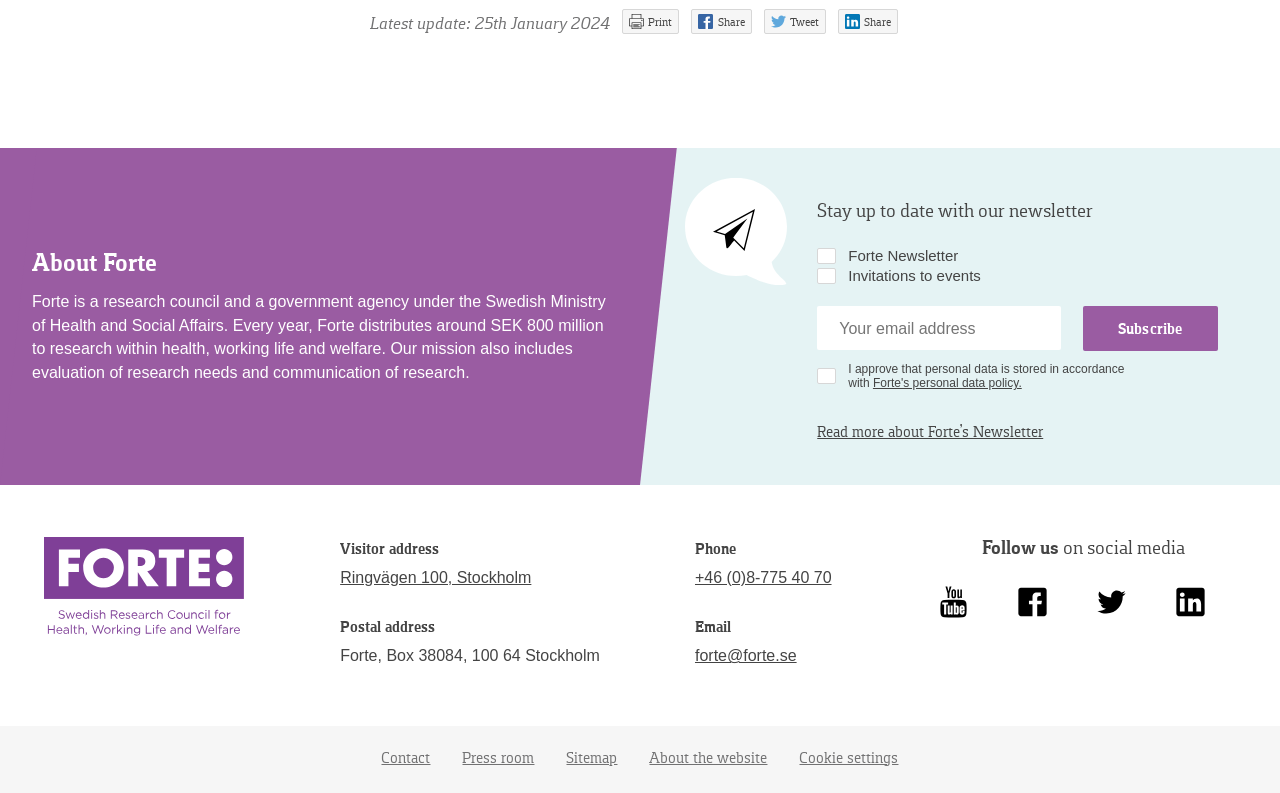Please determine the bounding box coordinates of the section I need to click to accomplish this instruction: "Read more about Forte’s Newsletter".

[0.638, 0.536, 0.965, 0.557]